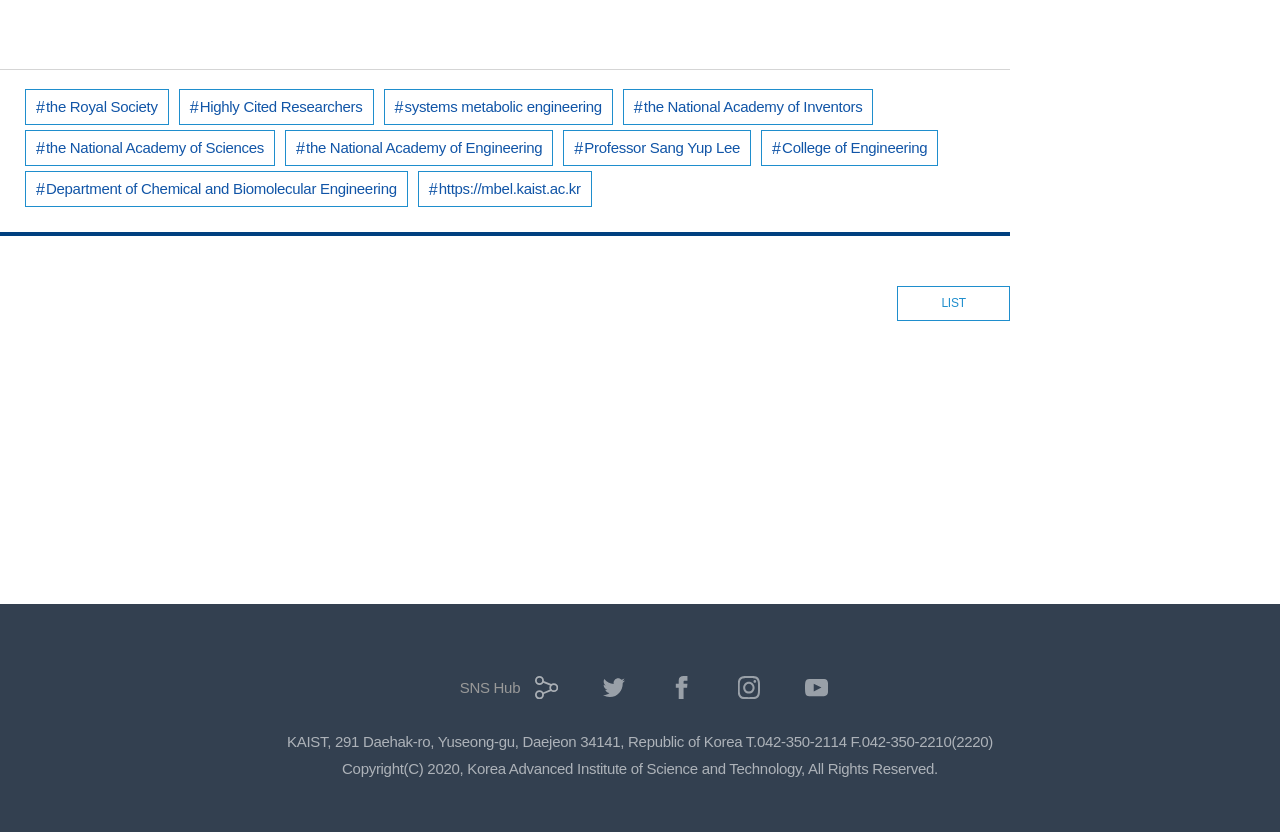Could you provide the bounding box coordinates for the portion of the screen to click to complete this instruction: "check SNS Hub"?

[0.353, 0.804, 0.436, 0.867]